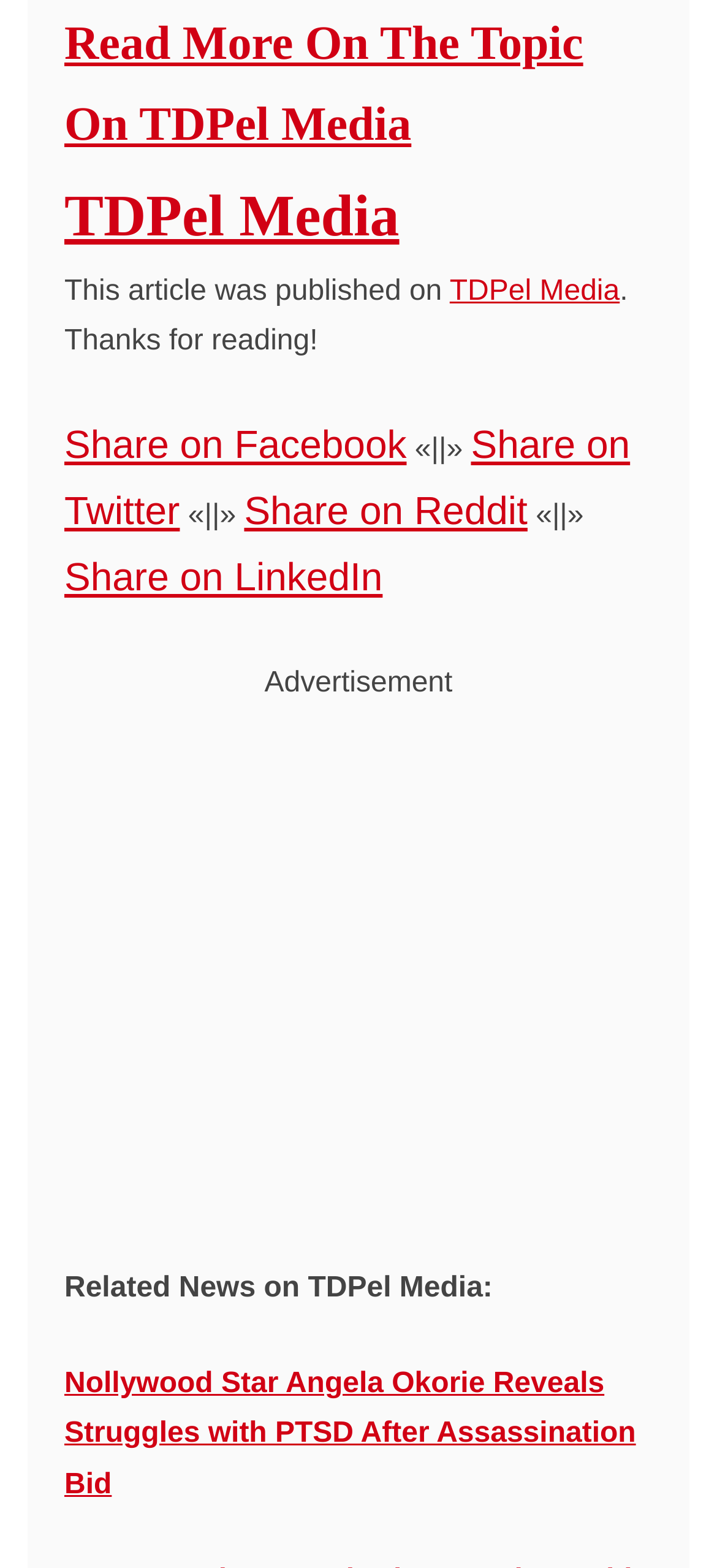Locate the bounding box of the UI element defined by this description: "0 Comments". The coordinates should be given as four float numbers between 0 and 1, formatted as [left, top, right, bottom].

None